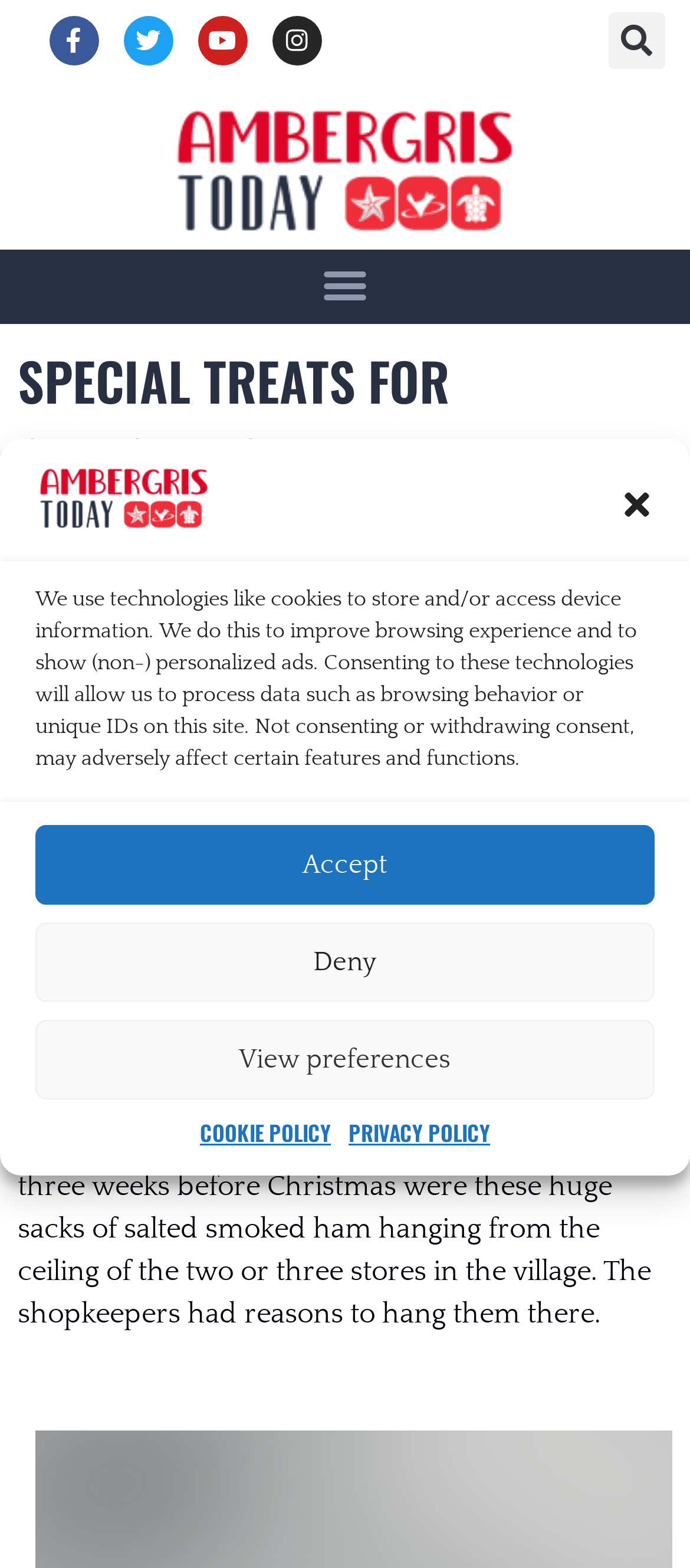What is the author of the article?
Please look at the screenshot and answer using one word or phrase.

Not specified